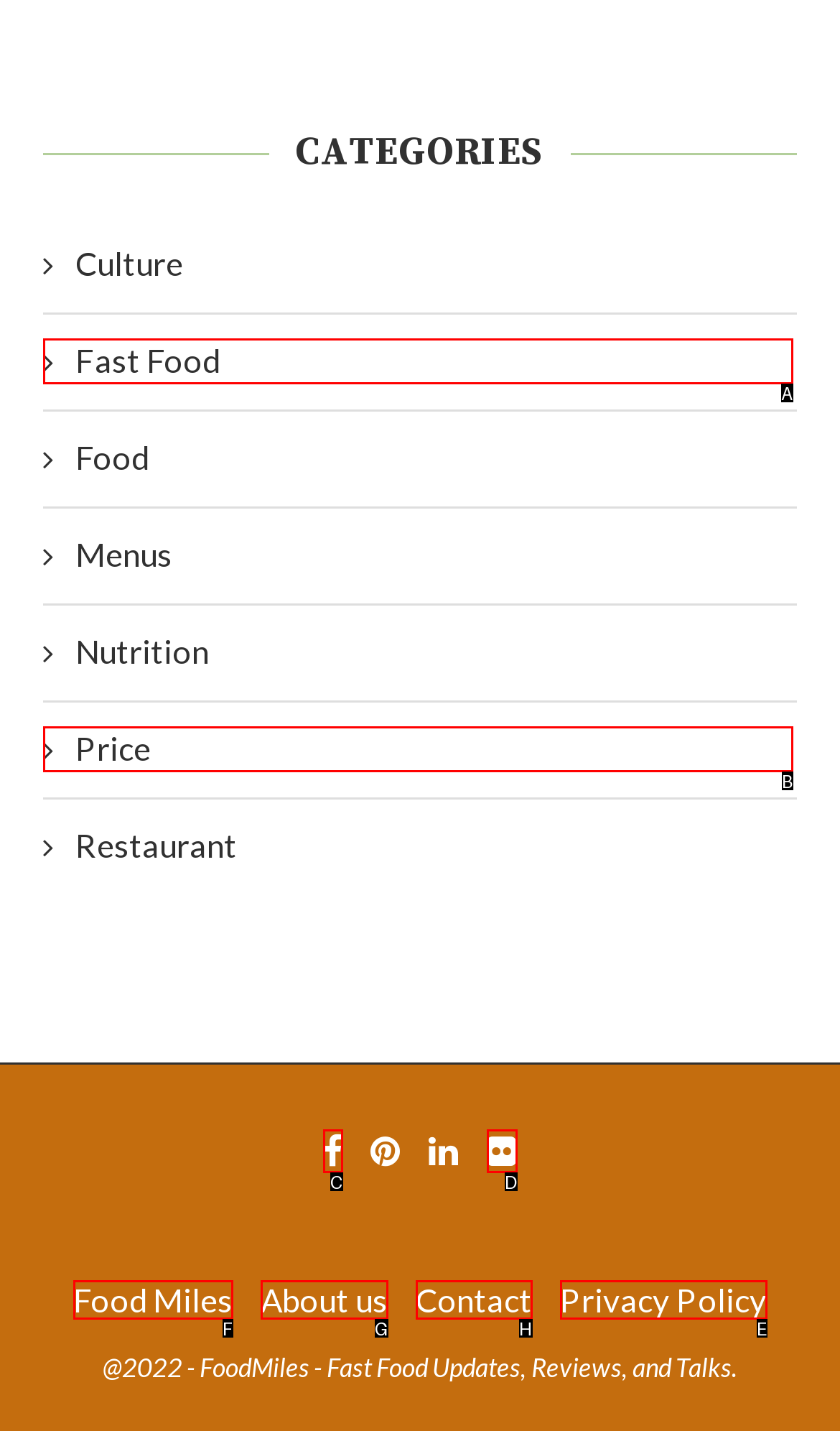Select the letter of the option that should be clicked to achieve the specified task: Check Privacy Policy. Respond with just the letter.

E